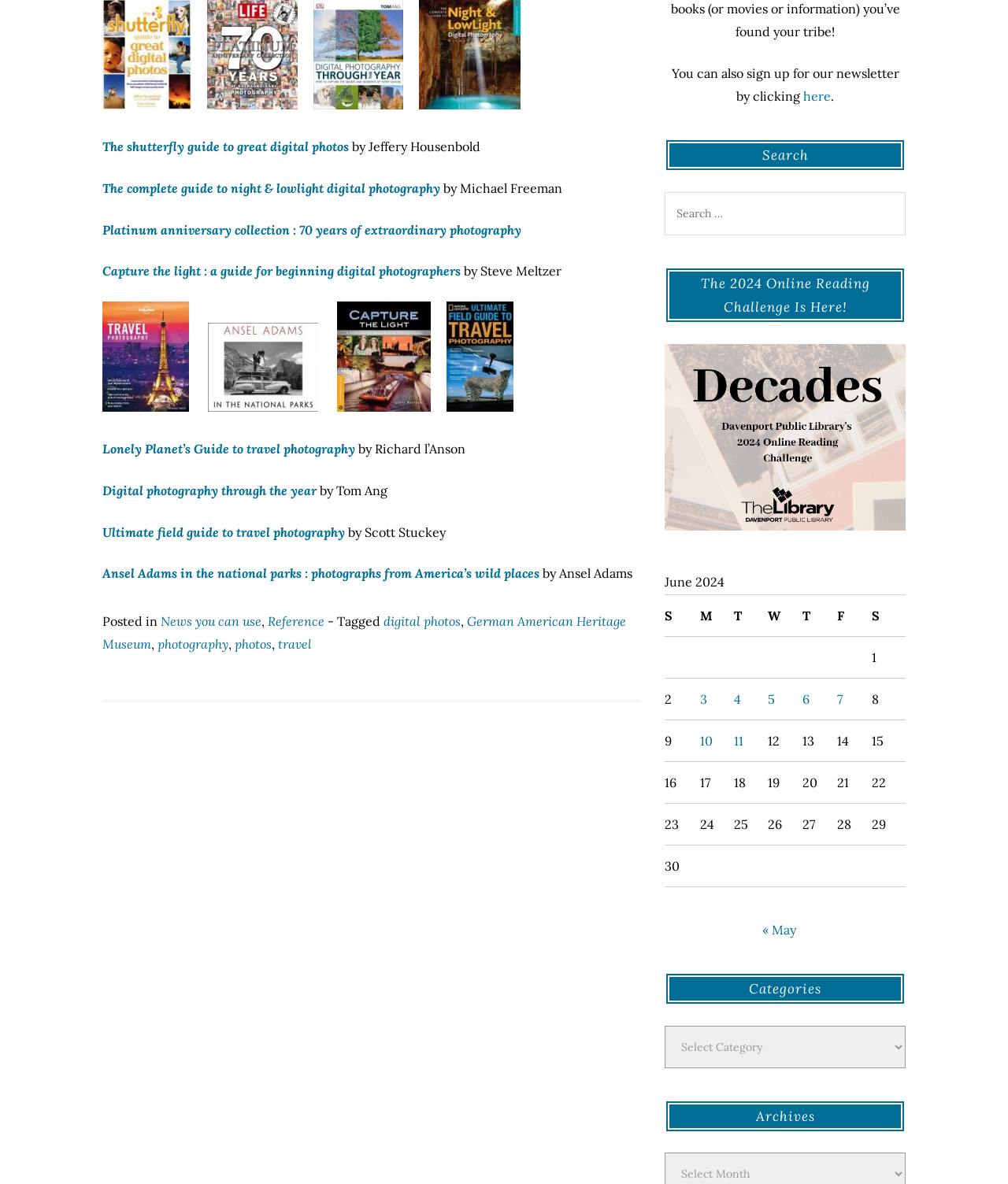Provide the bounding box coordinates of the HTML element this sentence describes: "Digital photography through the year". The bounding box coordinates consist of four float numbers between 0 and 1, i.e., [left, top, right, bottom].

[0.102, 0.407, 0.314, 0.421]